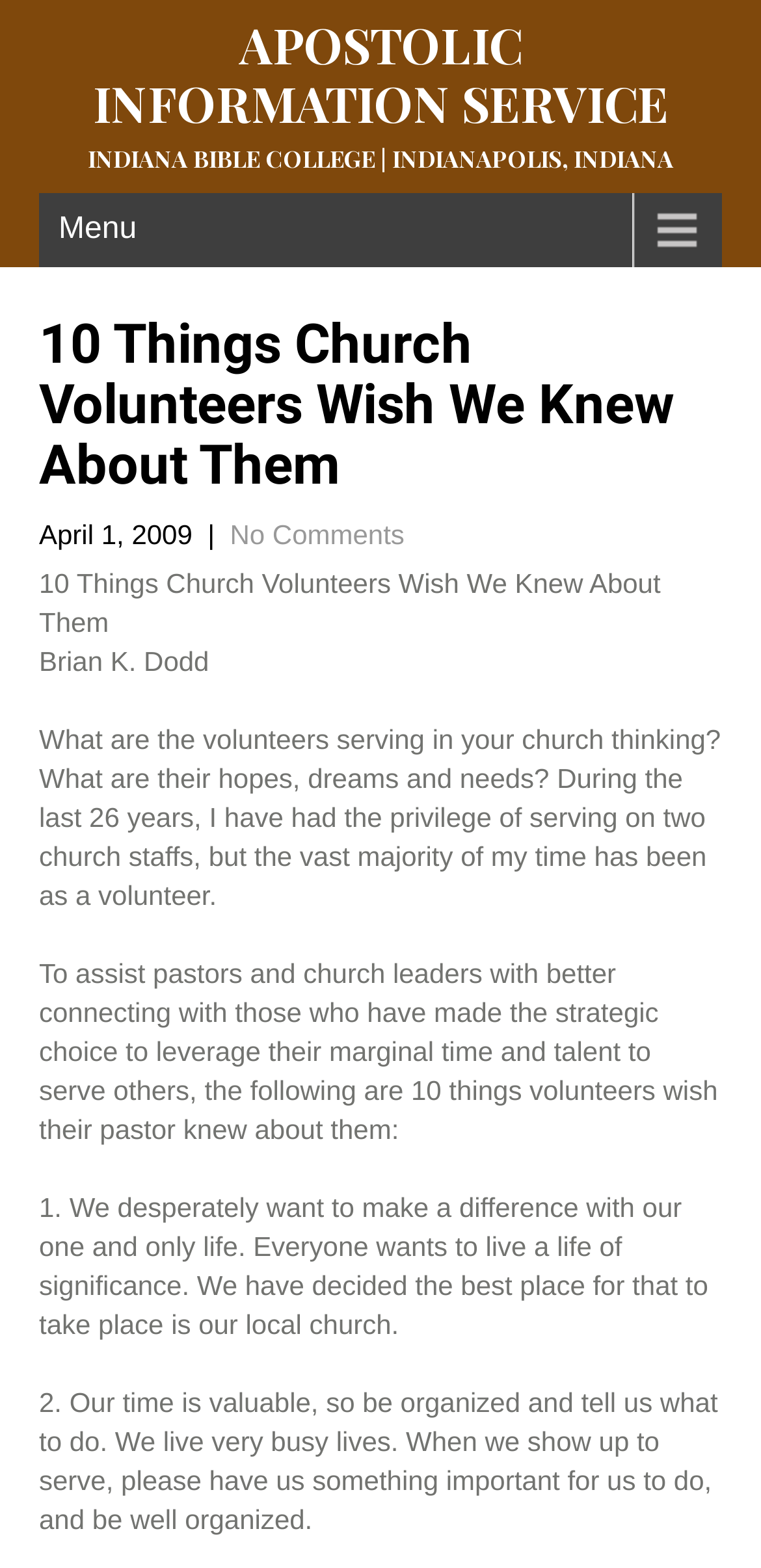Look at the image and write a detailed answer to the question: 
What is the second thing volunteers wish their pastor knew about them?

I found the second thing by looking at the static text element with the content '2. Our time is valuable, so be organized and tell us what to do.' which is located below the first thing and above the third thing in the numbered list.